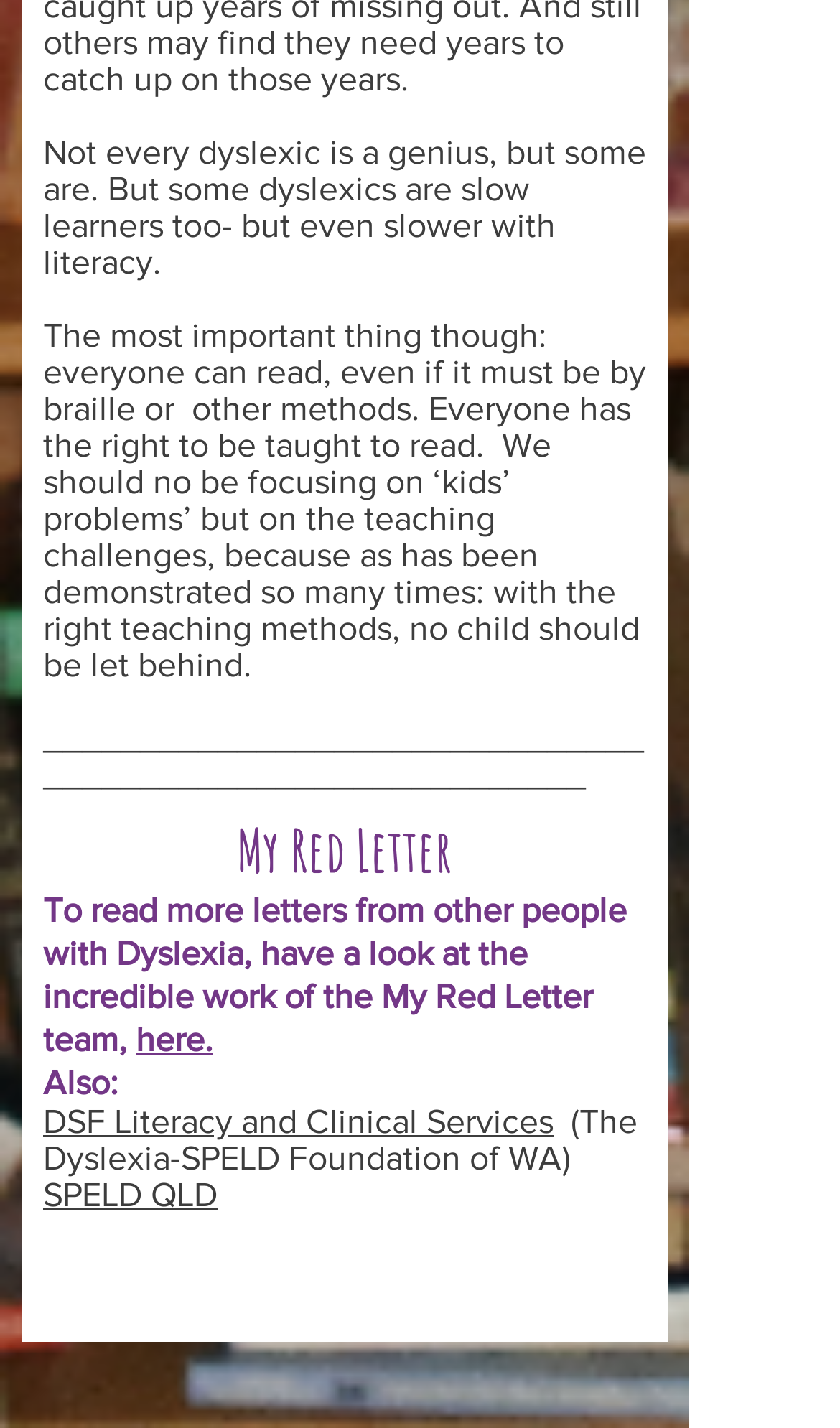Respond to the following query with just one word or a short phrase: 
What organization is mentioned in the webpage?

The Dyslexia-SPELD Foundation of WA